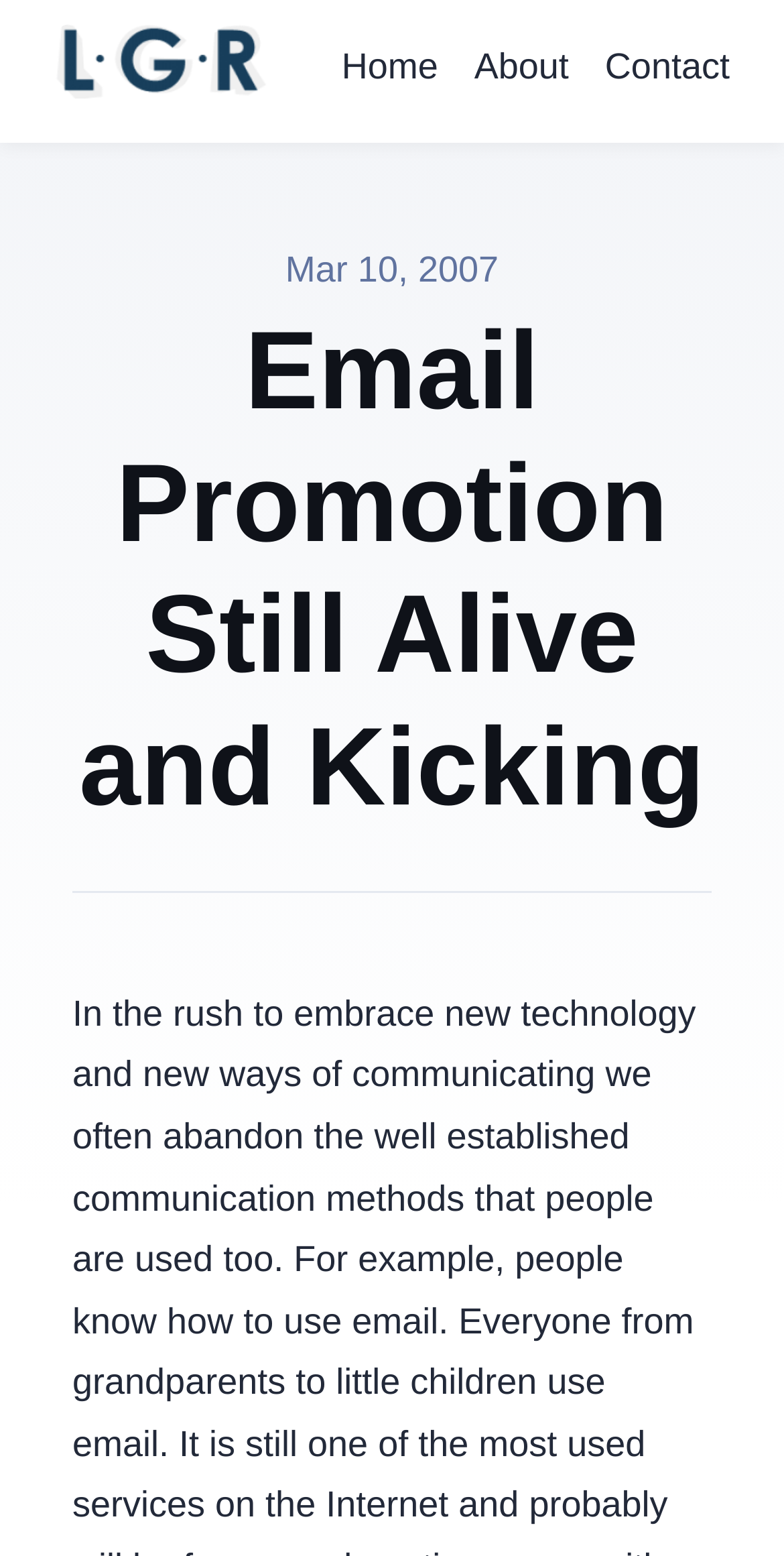Write a detailed summary of the webpage, including text, images, and layout.

The webpage is titled "Email Promotion Still Alive and Kicking". At the top left, there is a link to "LGR" accompanied by an image with the same name. To the right of this, there are three horizontal links: "Home", "About", and "Contact", which are aligned at the top of the page.

Below the links, there is a heading with the same title as the webpage, "Email Promotion Still Alive and Kicking". Underneath the heading, there is a horizontal separator line. On the right side of the heading, there is a timestamp "Mar 10, 2007" displayed in a smaller font size.